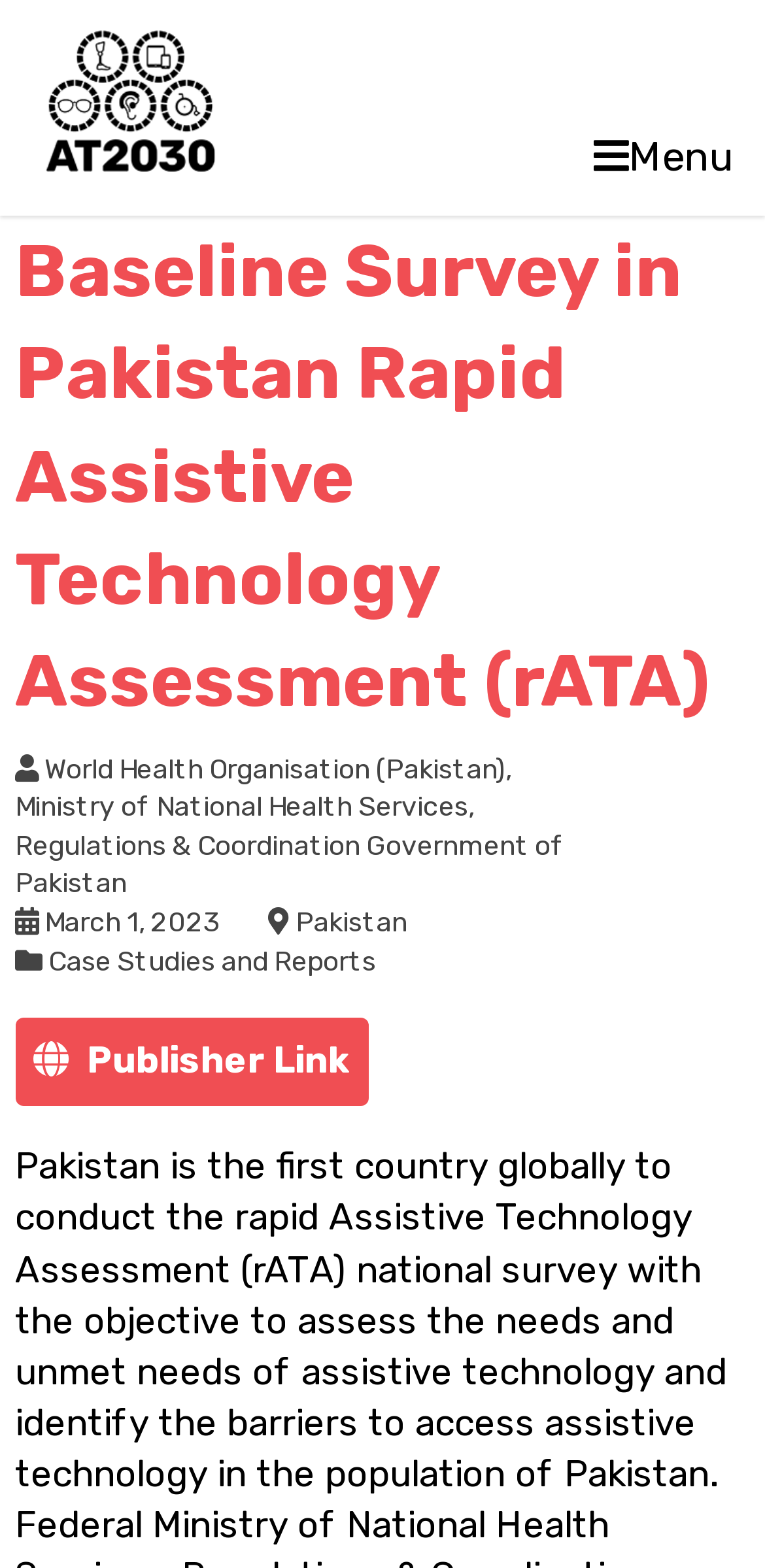Give a one-word or one-phrase response to the question: 
What is the organization mentioned in the webpage?

World Health Organisation